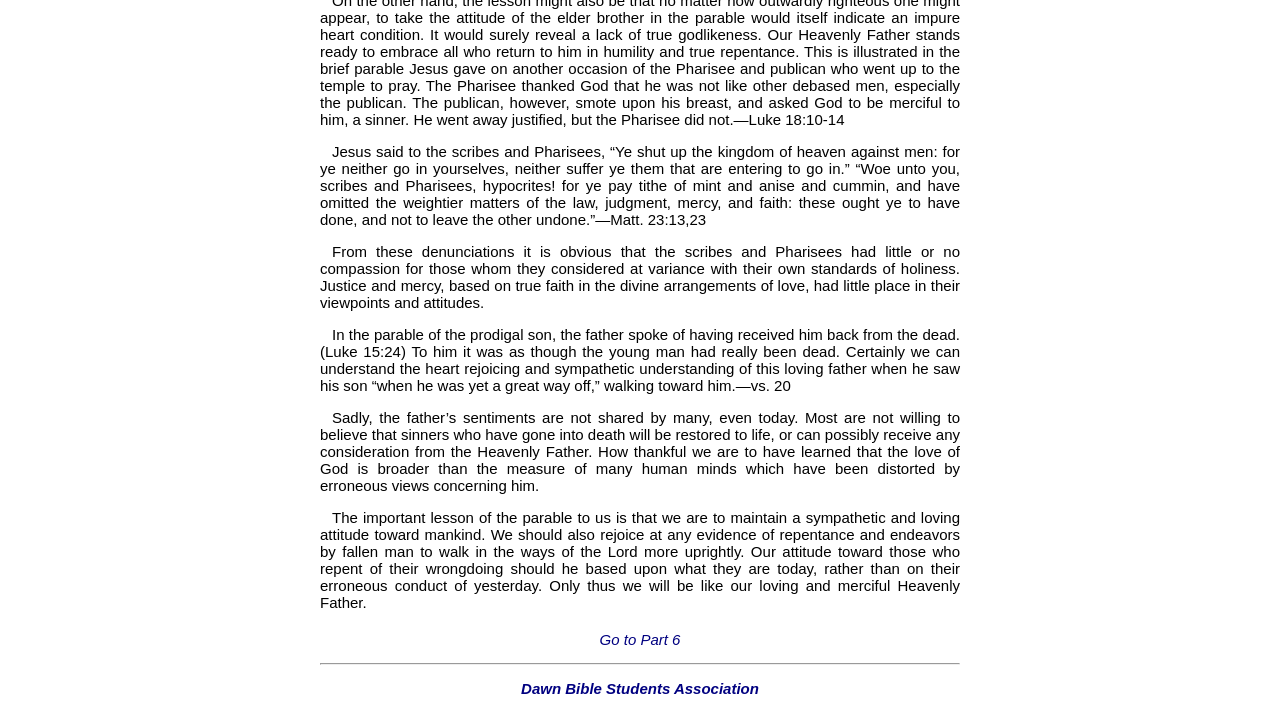Please provide a comprehensive answer to the question based on the screenshot: What is the topic of the text?

The text appears to be discussing Bible teachings, specifically quotes from Matthew and Luke, and interpreting their meaning in relation to compassion and mercy.